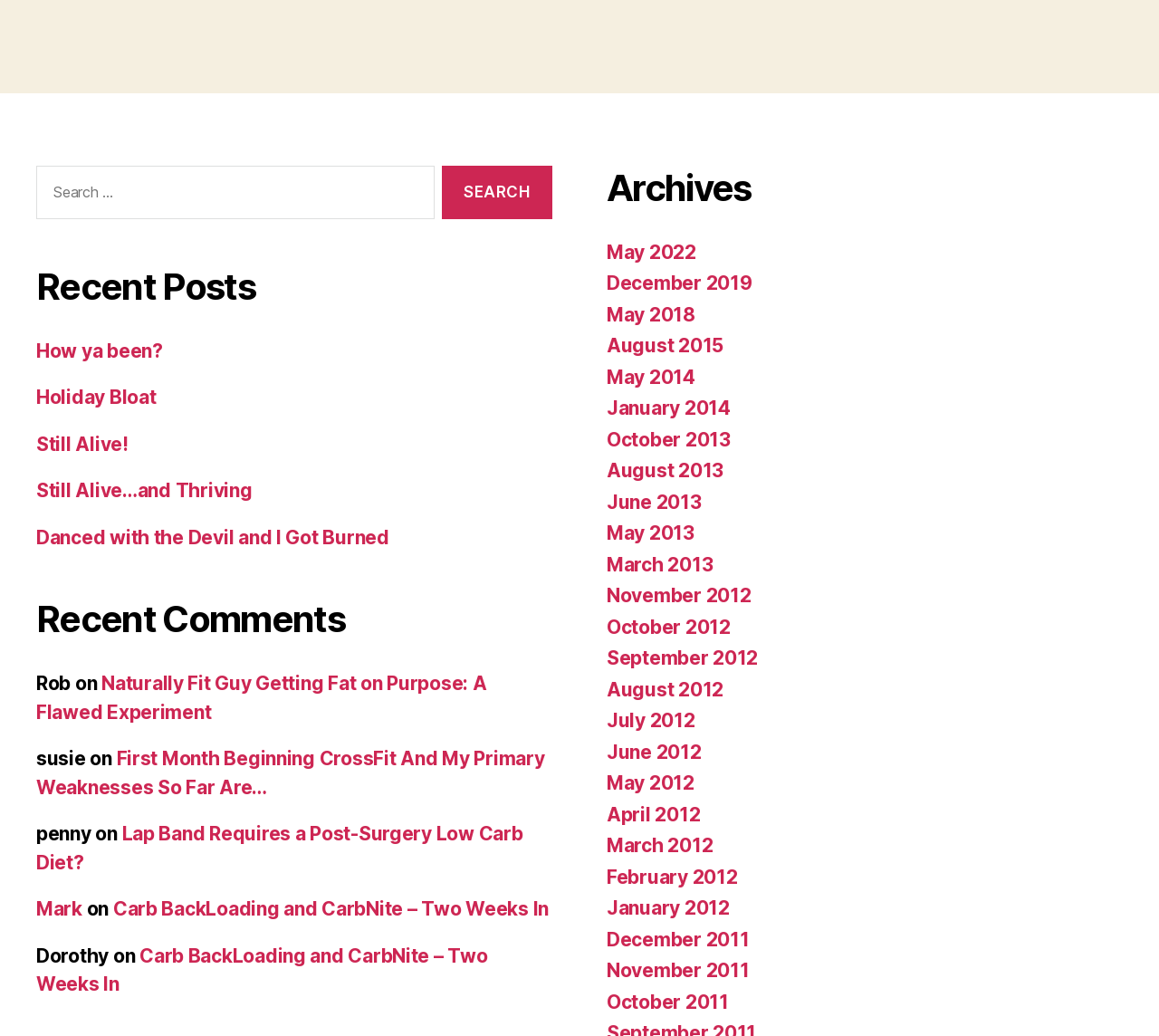Please provide the bounding box coordinates for the element that needs to be clicked to perform the following instruction: "Click on 'Search' button". The coordinates should be given as four float numbers between 0 and 1, i.e., [left, top, right, bottom].

[0.381, 0.16, 0.477, 0.211]